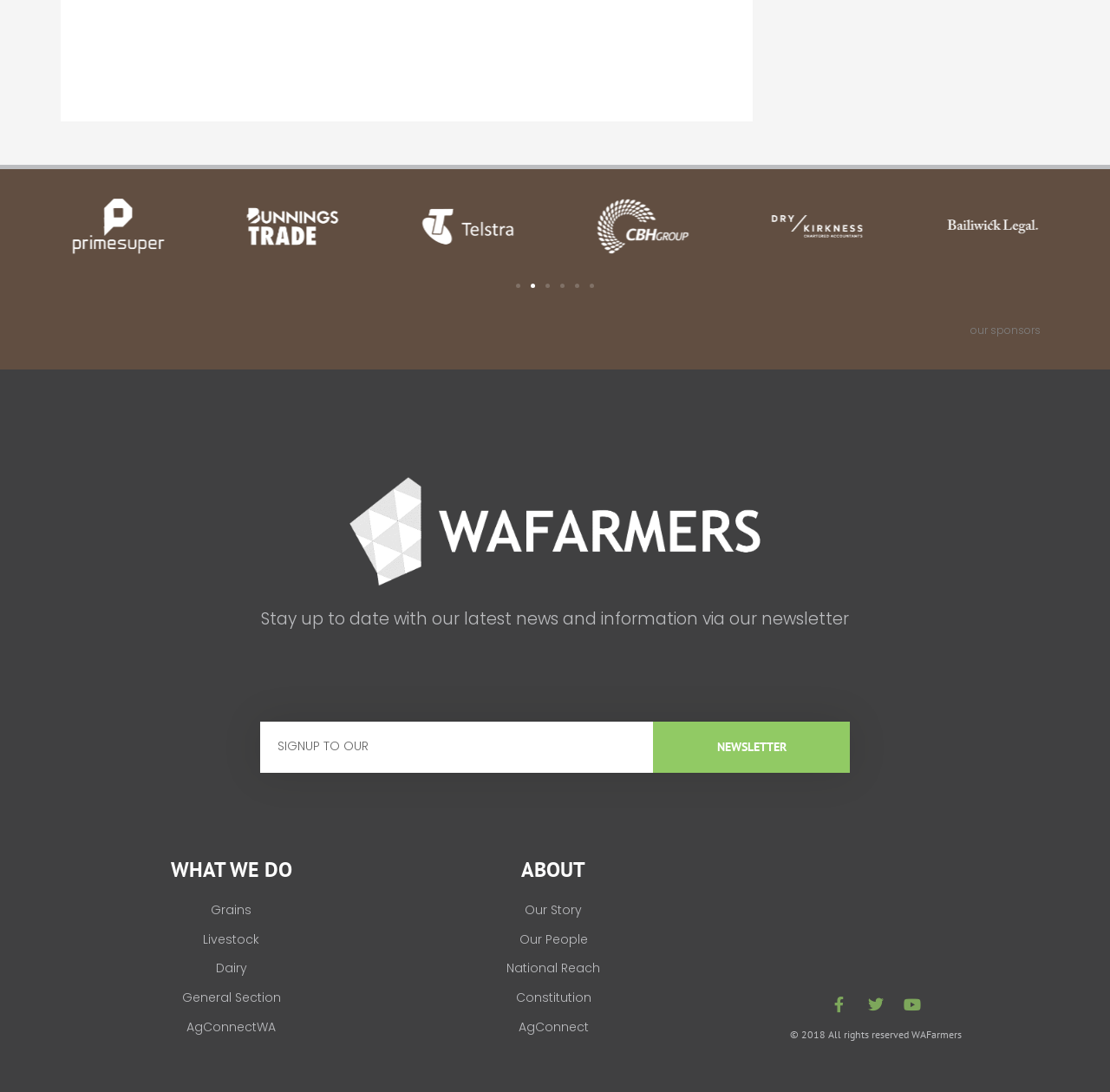Locate the bounding box coordinates of the segment that needs to be clicked to meet this instruction: "Subscribe to the newsletter".

[0.589, 0.661, 0.766, 0.707]